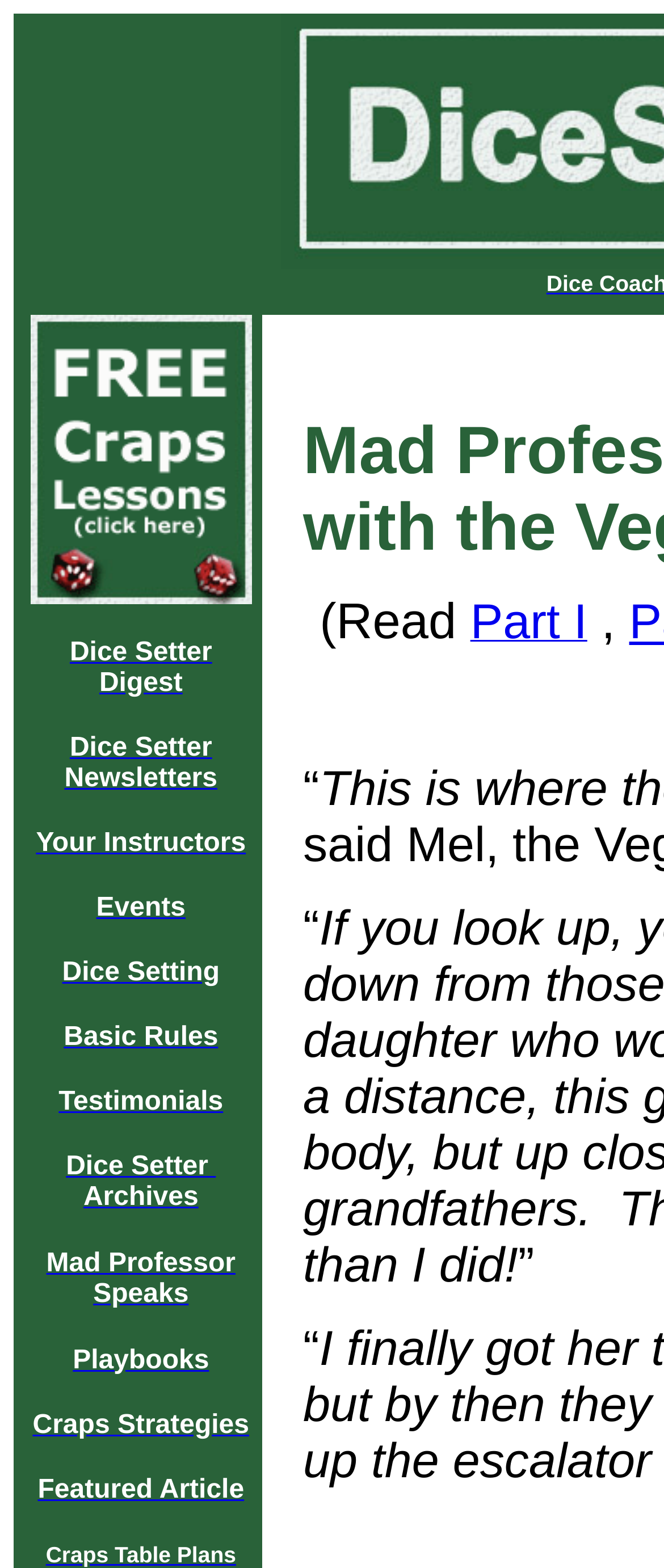Identify the bounding box coordinates of the clickable region to carry out the given instruction: "Visit Your Instructors".

[0.054, 0.528, 0.37, 0.546]